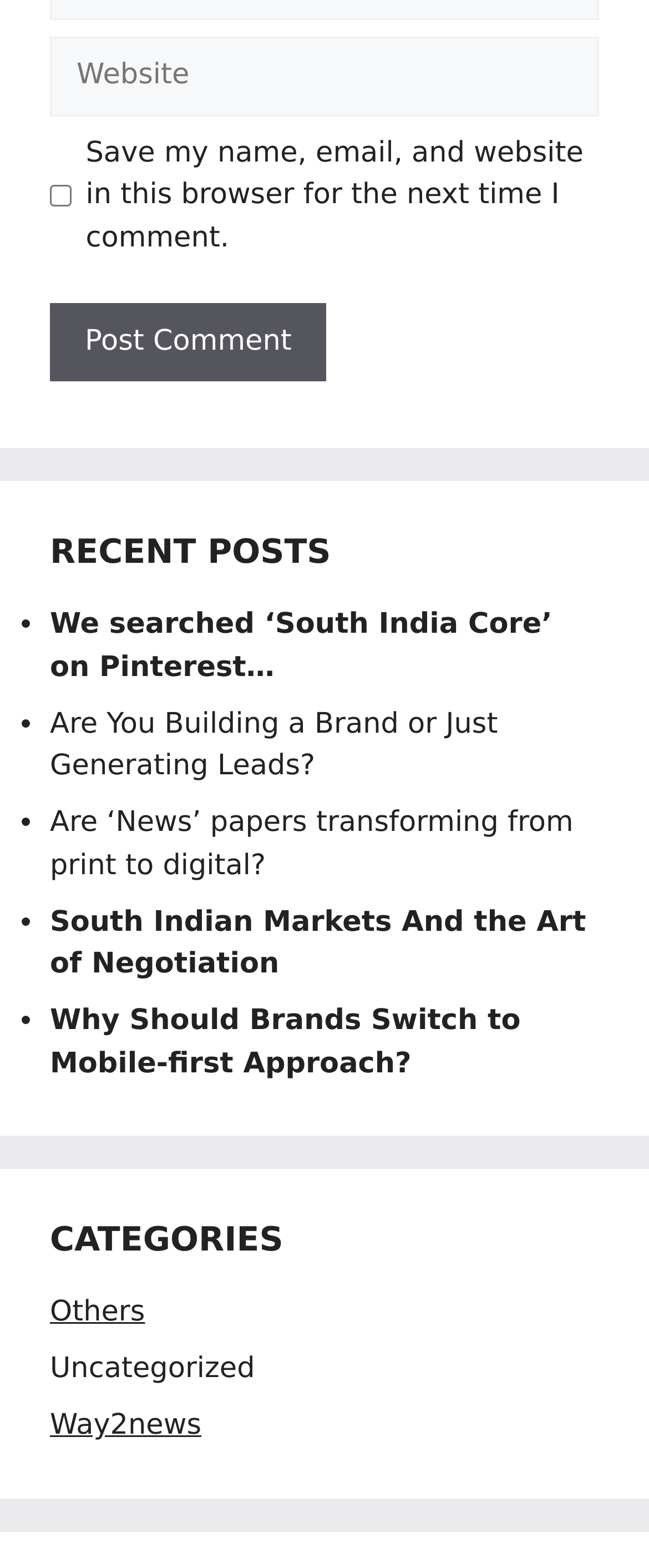Identify the bounding box coordinates of the area you need to click to perform the following instruction: "Post a comment".

[0.077, 0.193, 0.503, 0.243]